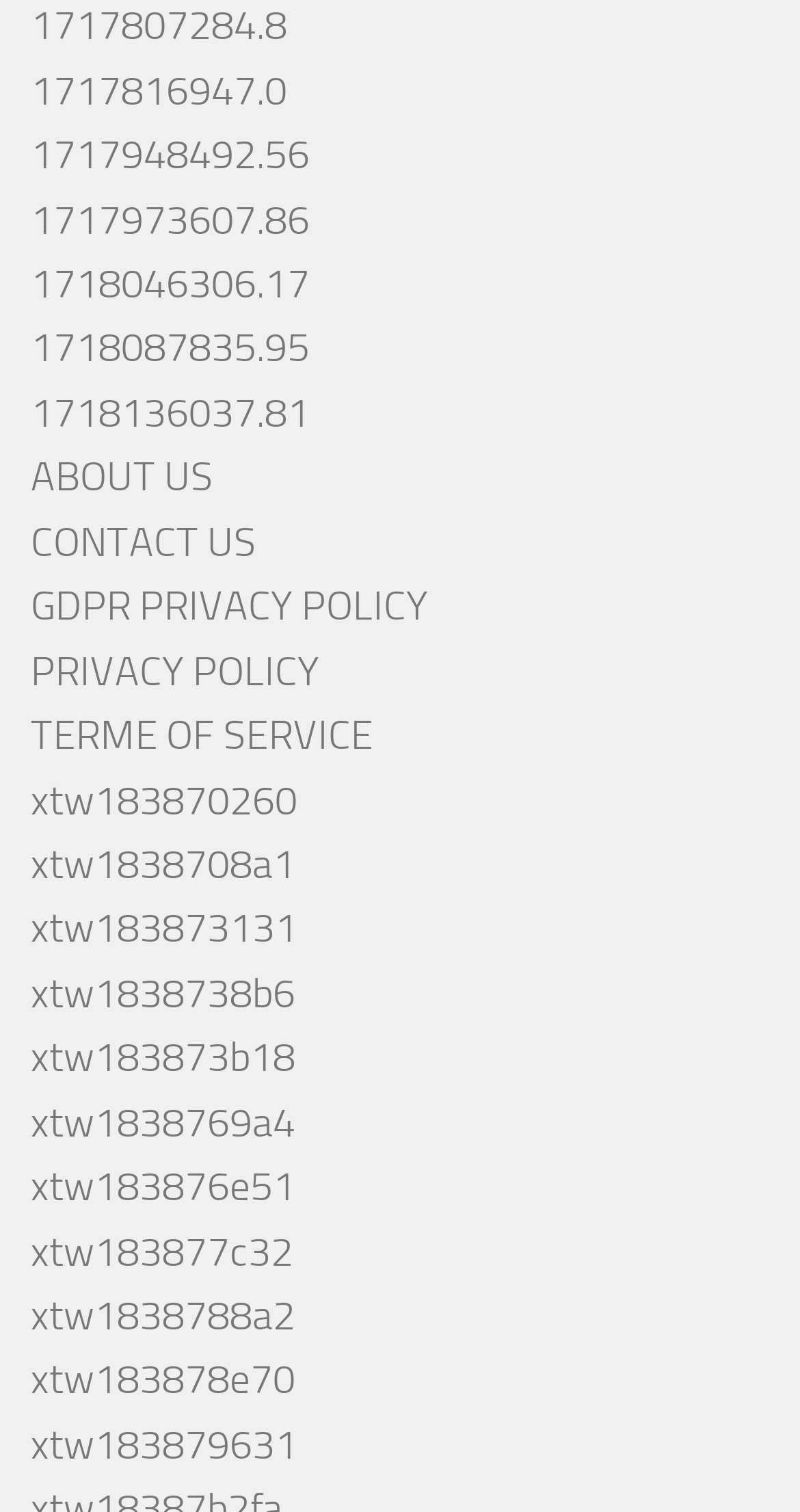Respond to the following question using a concise word or phrase: 
Is there a link to contact the website owner?

Yes